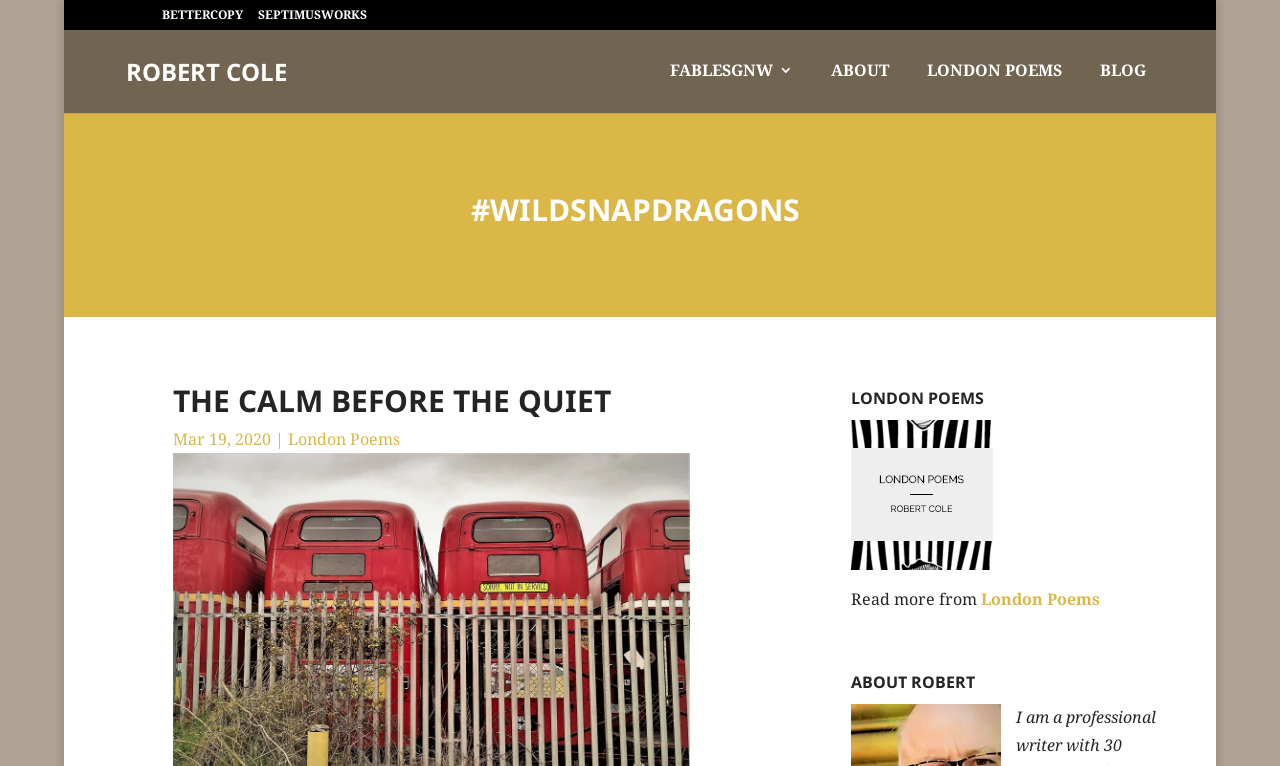Can you identify the bounding box coordinates of the clickable region needed to carry out this instruction: 'learn more about ROBERT'? The coordinates should be four float numbers within the range of 0 to 1, stated as [left, top, right, bottom].

[0.665, 0.875, 0.905, 0.919]